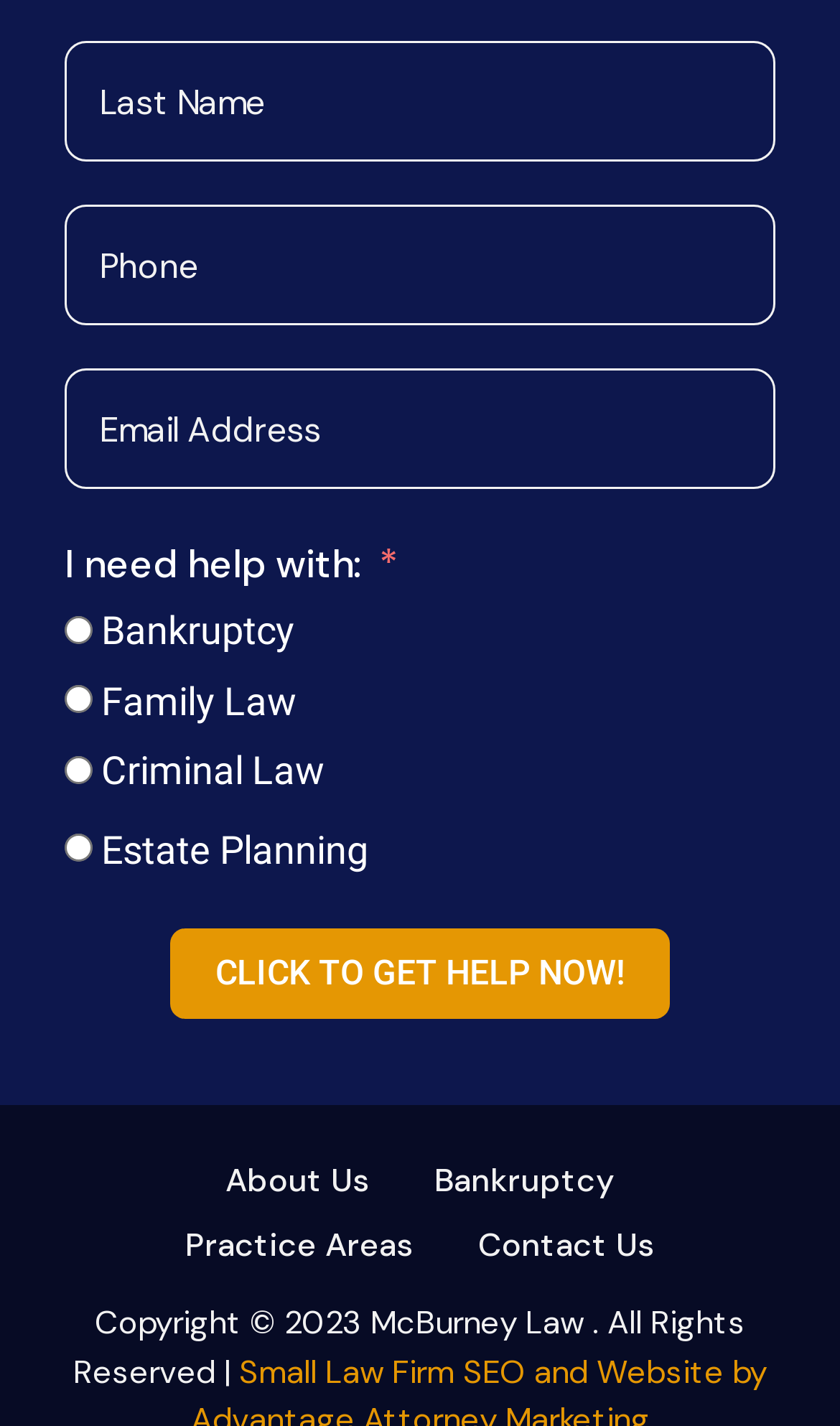Locate the UI element described by Practice Areas in the provided webpage screenshot. Return the bounding box coordinates in the format (top-left x, top-left y, bottom-right x, bottom-right y), ensuring all values are between 0 and 1.

[0.182, 0.851, 0.531, 0.896]